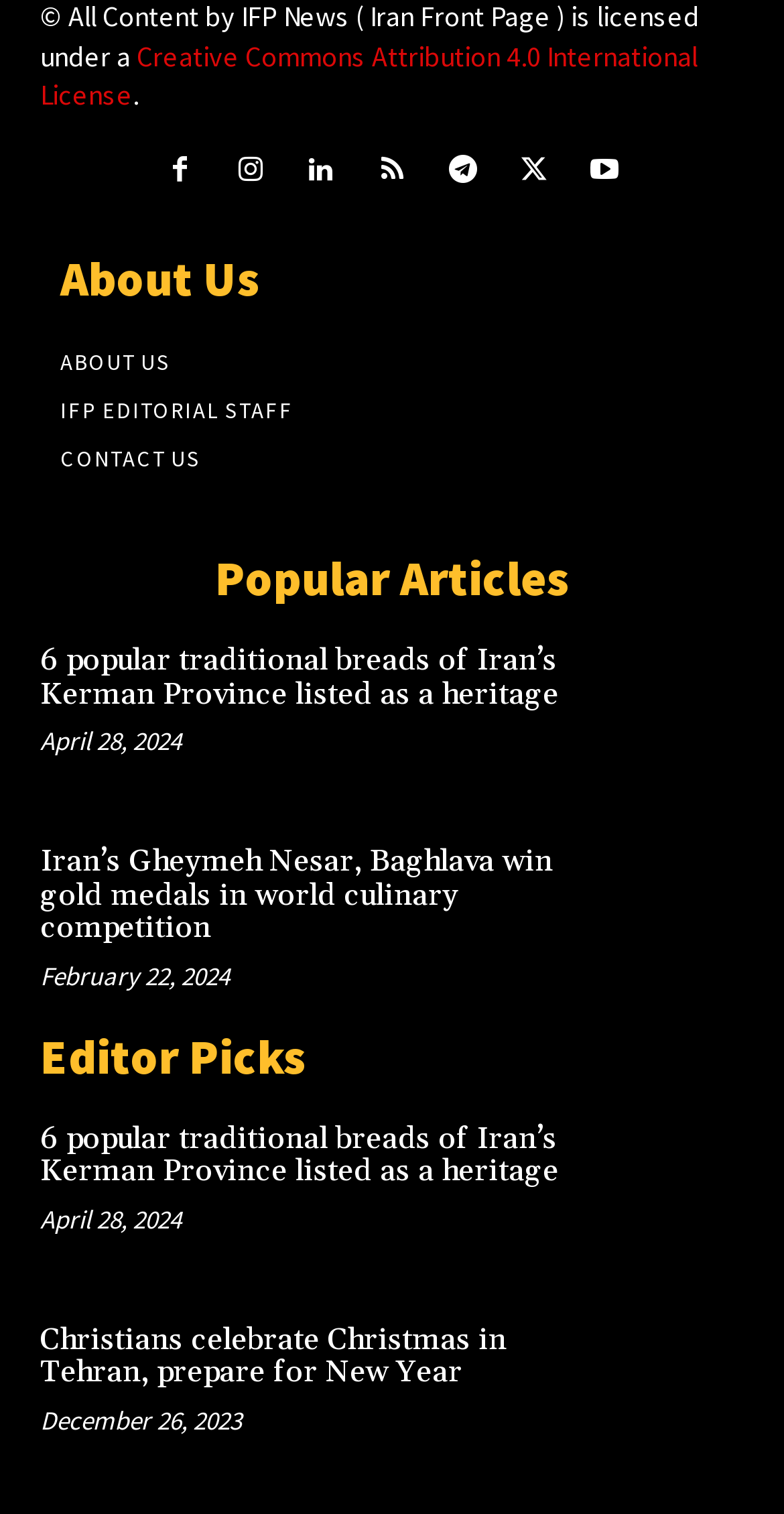What type of content is listed under 'Popular Articles'?
Look at the image and construct a detailed response to the question.

I found the heading 'Popular Articles' at coordinates [0.274, 0.362, 0.726, 0.407] and below it, there are links to articles with titles and dates, indicating that it is a list of news articles.